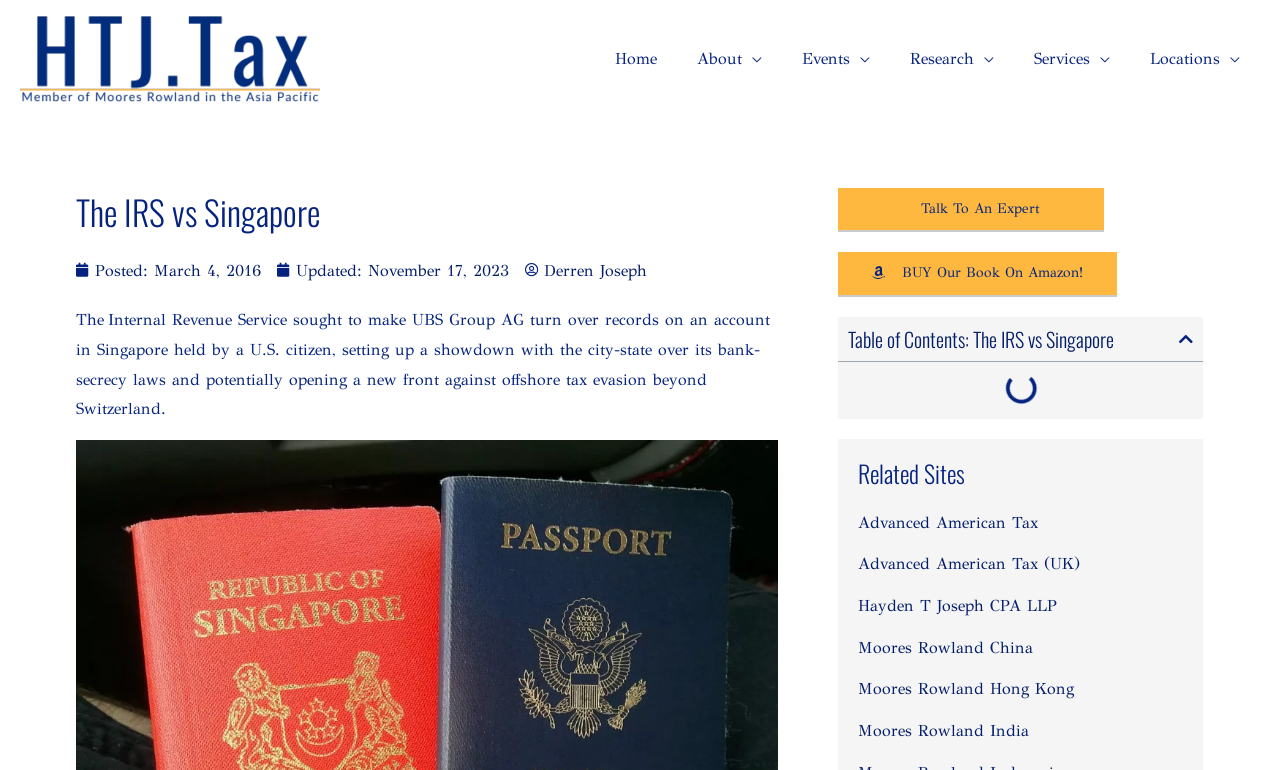What are the related sites listed at the bottom of the page?
Give a one-word or short-phrase answer derived from the screenshot.

Advanced American Tax, etc.